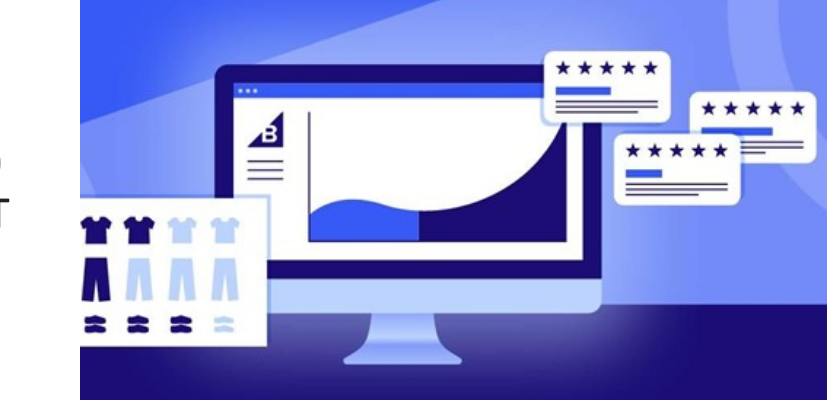What do the icons surrounding the monitor represent?
Based on the image, answer the question in a detailed manner.

The icons surrounding the computer monitor resemble customer reviews, depicted with star ratings, emphasizing the significance of customer feedback in evaluating product performance and making informed inventory management decisions.